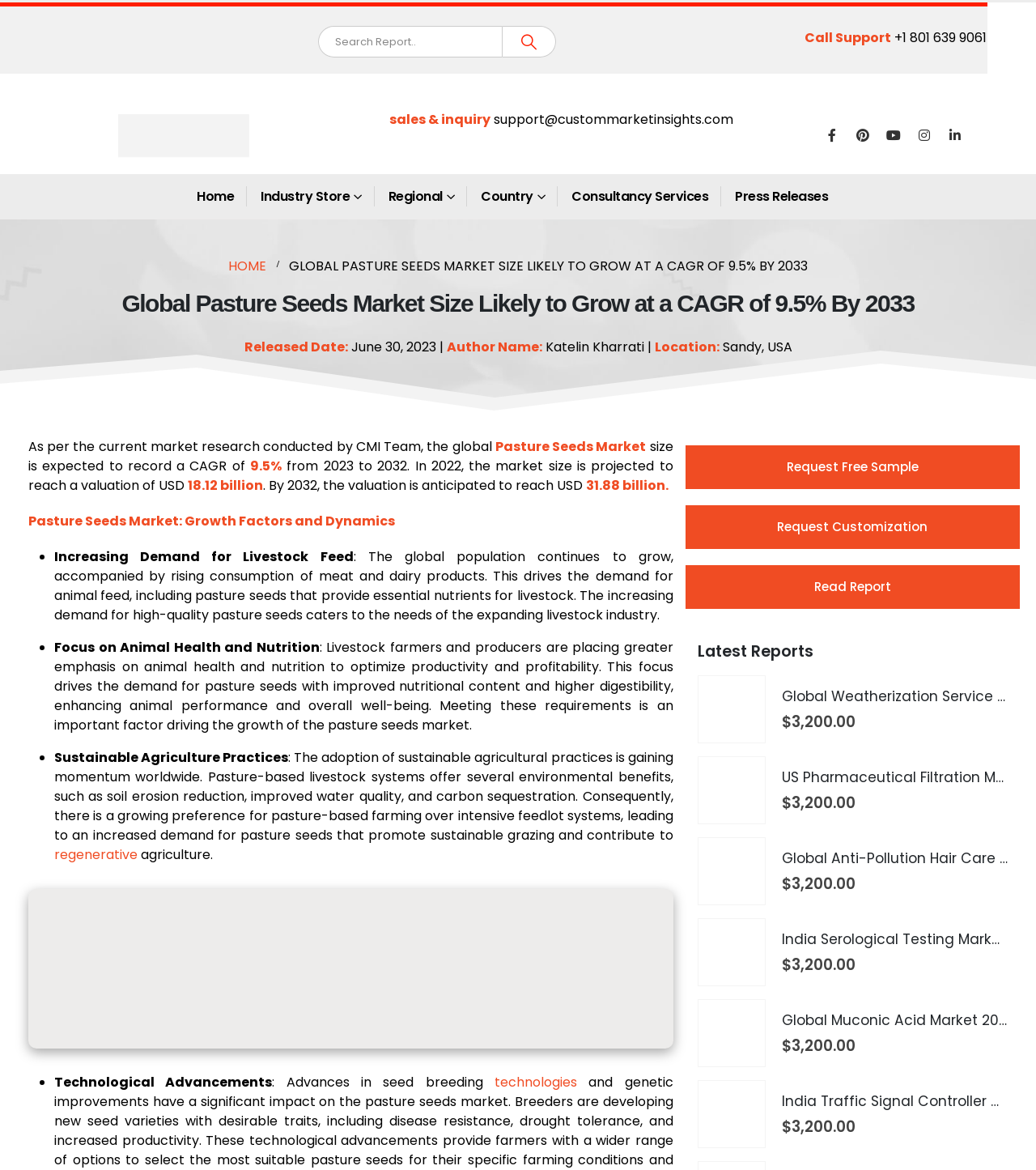Provide a single word or phrase to answer the given question: 
How much does the Global Weatherization Service Market 2024–2033 report cost?

$3,200.00